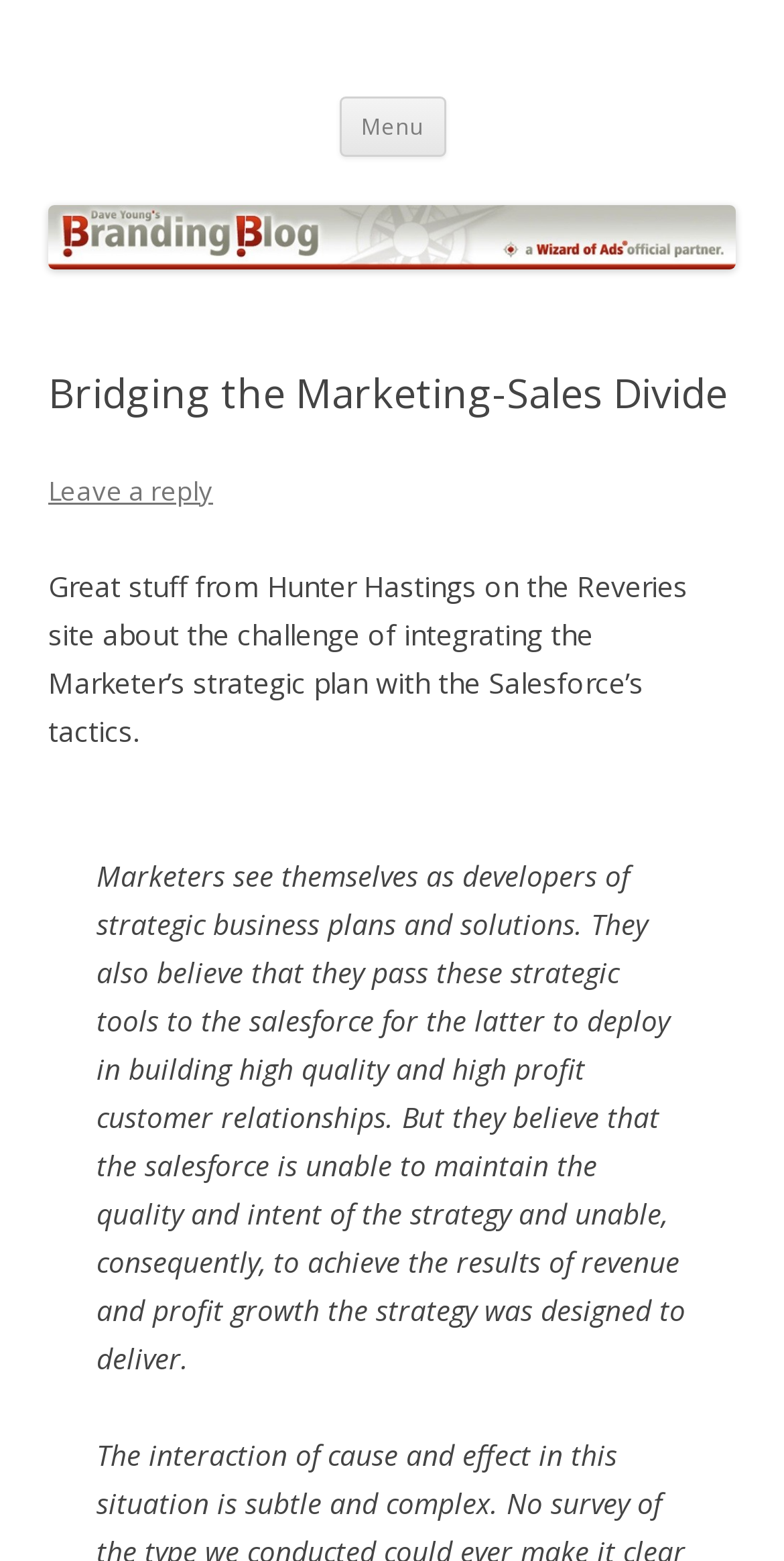Please answer the following question using a single word or phrase: 
What is the topic of the article?

Bridging the Marketing-Sales Divide